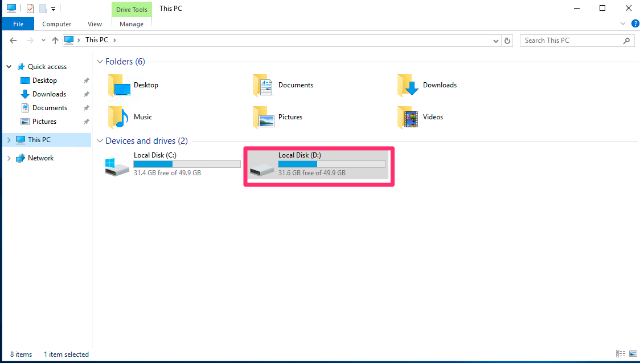Provide a brief response to the question using a single word or phrase: 
How much available space is on Local Disk (D:)?

31.4 GB